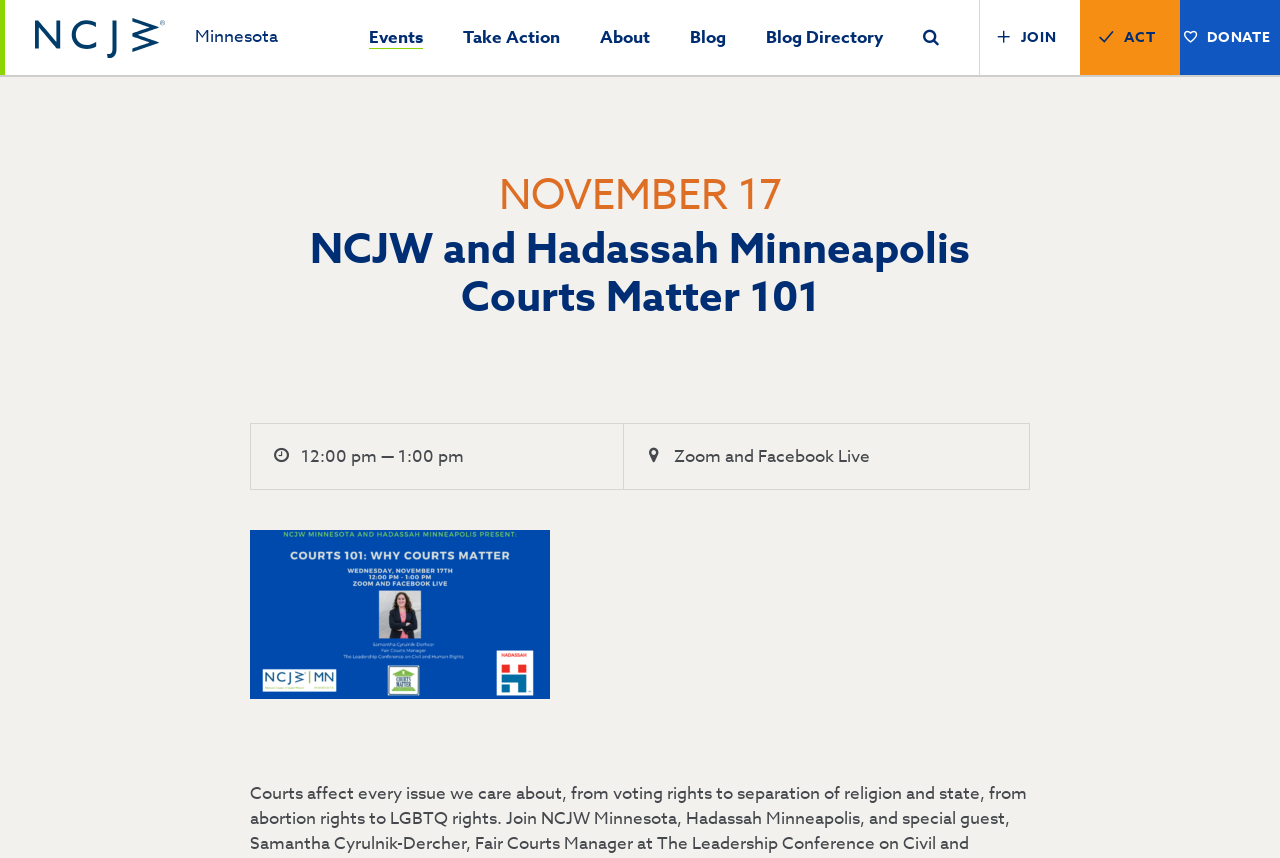Please find the main title text of this webpage.

NCJW and Hadassah Minneapolis Courts Matter 101